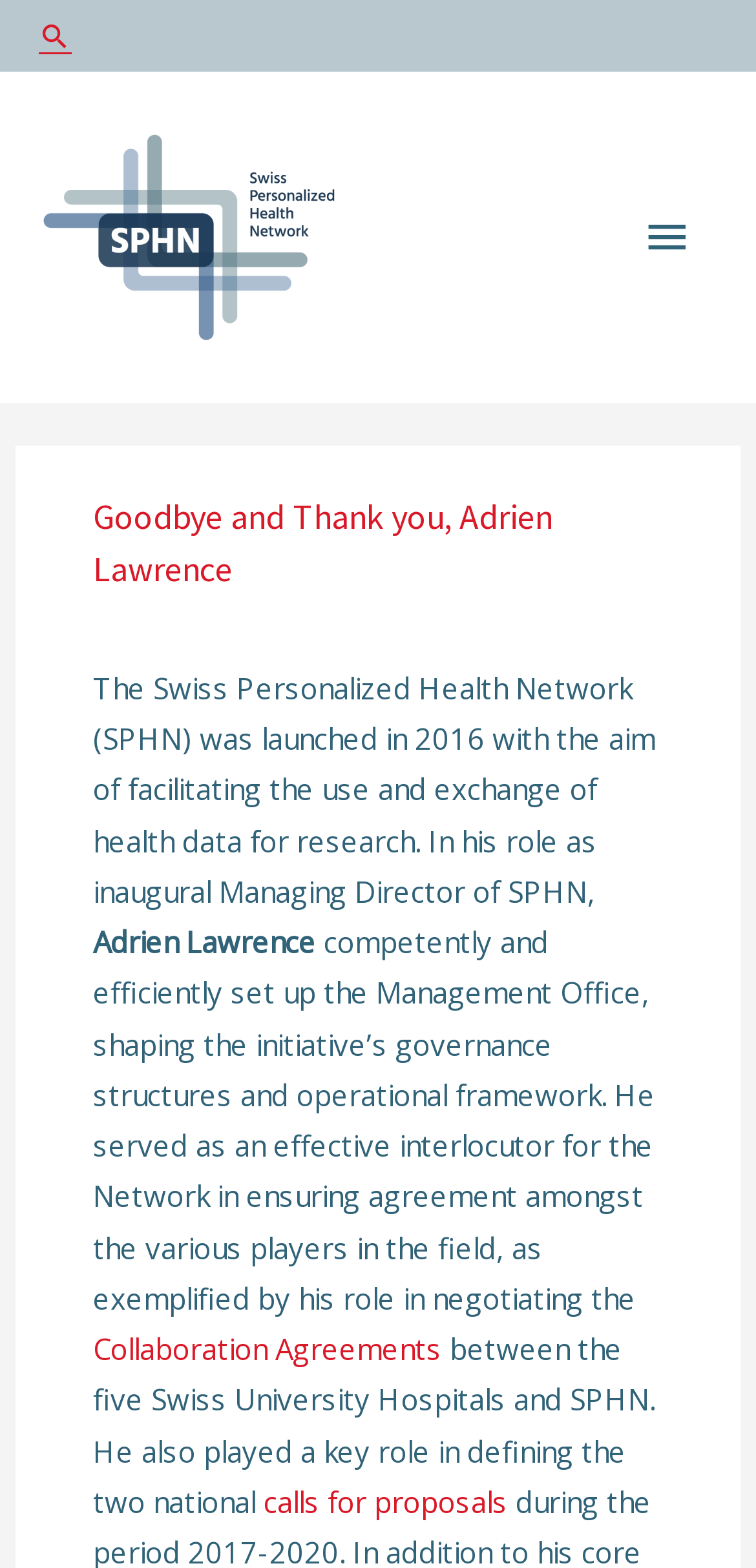Create a detailed summary of the webpage's content and design.

The webpage is about a farewell message to Adrien Lawrence, the inaugural Managing Director of the Swiss Personalized Health Network (SPHN). At the top left corner, there is a search icon link and the SPHN logo, which is an image. On the top right corner, there is a main menu button that can be expanded.

Below the top section, there is a header with a heading that reads "Goodbye and Thank you, Adrien Lawrence". Underneath the header, there is a paragraph of text that describes Adrien Lawrence's role in setting up the Management Office and shaping the governance structures and operational framework of SPHN. The text also mentions his role in negotiating collaboration agreements between the five Swiss University Hospitals and SPHN.

The paragraph is divided into three sections, with two links embedded in the text. The first link is "Collaboration Agreements", and the second link is "calls for proposals". The links are positioned in the middle and at the end of the paragraph, respectively. Overall, the webpage has a simple layout with a focus on the farewell message and Adrien Lawrence's achievements.